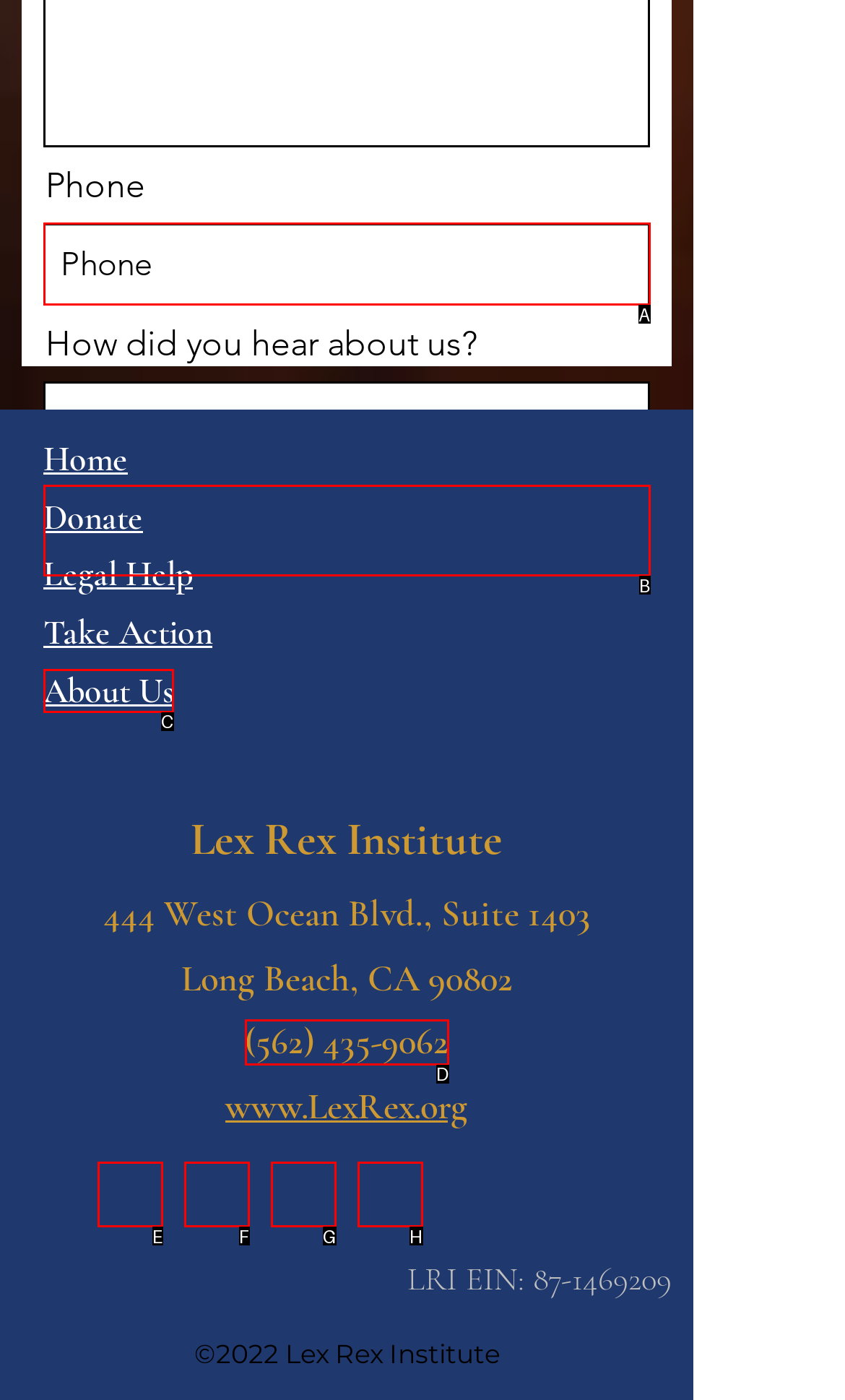Match the element description: Submit to the correct HTML element. Answer with the letter of the selected option.

B